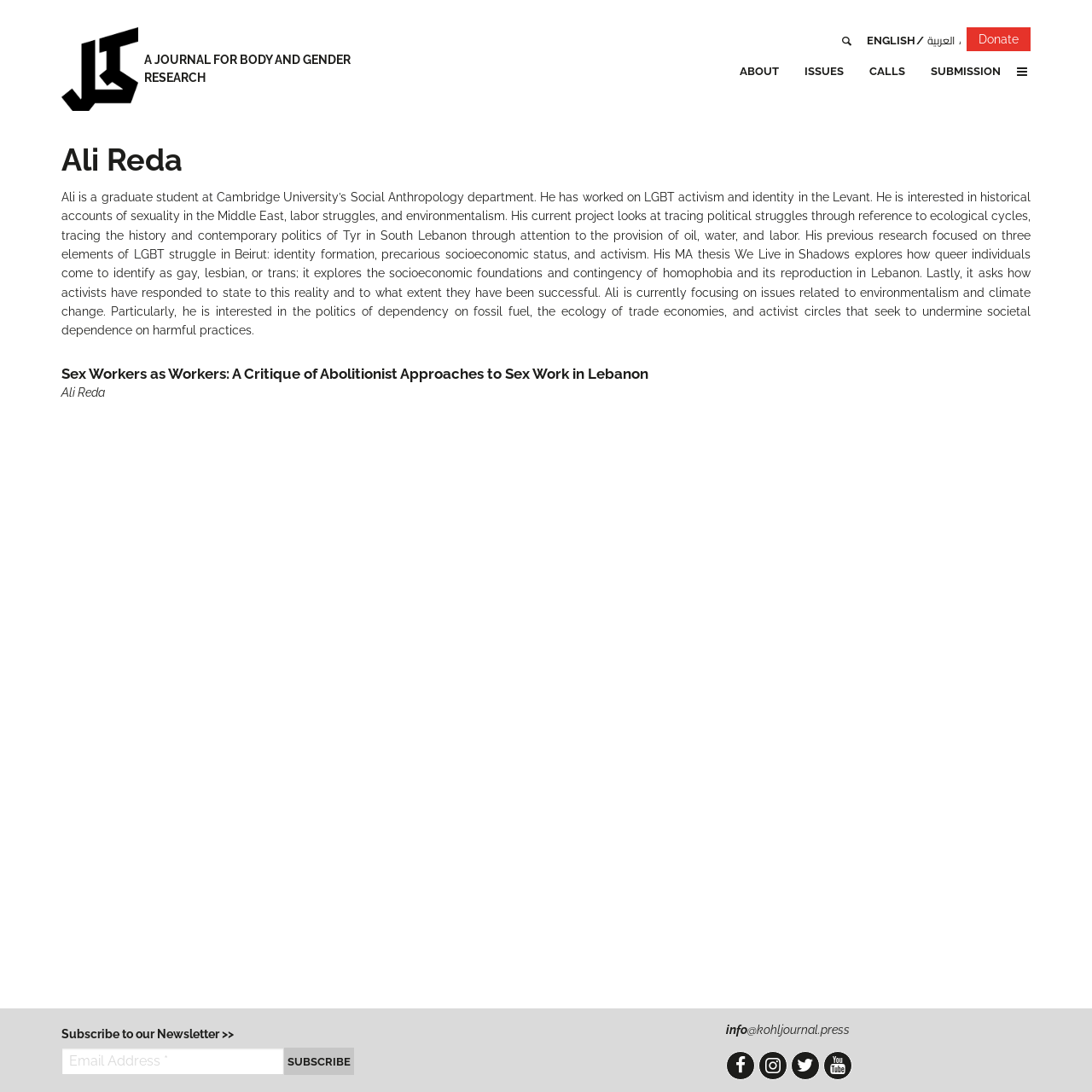Please answer the following question using a single word or phrase: 
What is the topic of Ali Reda's current project?

Tracing political struggles through ecological cycles